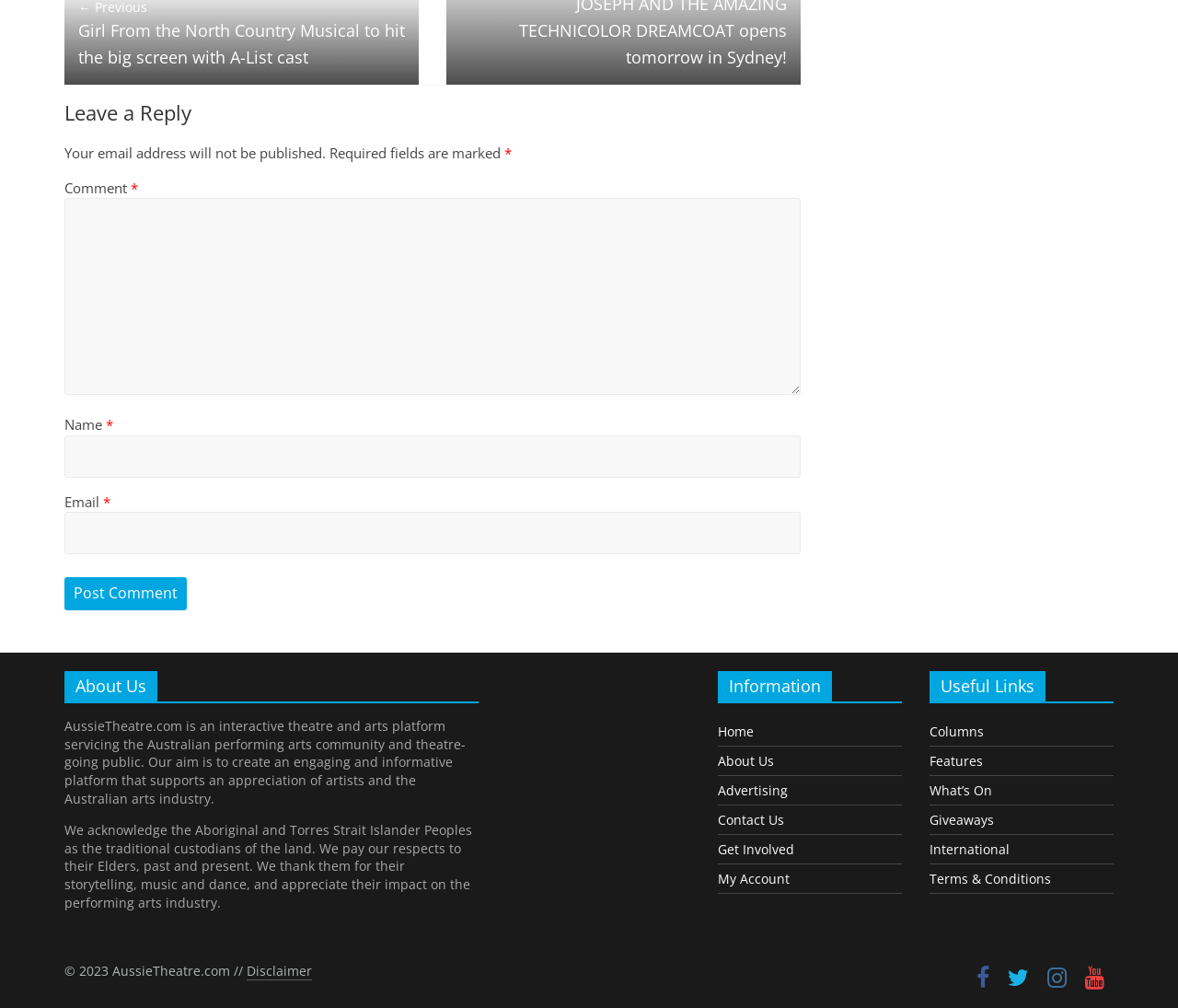Please identify the bounding box coordinates of the element on the webpage that should be clicked to follow this instruction: "Check Disclaimer". The bounding box coordinates should be given as four float numbers between 0 and 1, formatted as [left, top, right, bottom].

[0.209, 0.954, 0.265, 0.973]